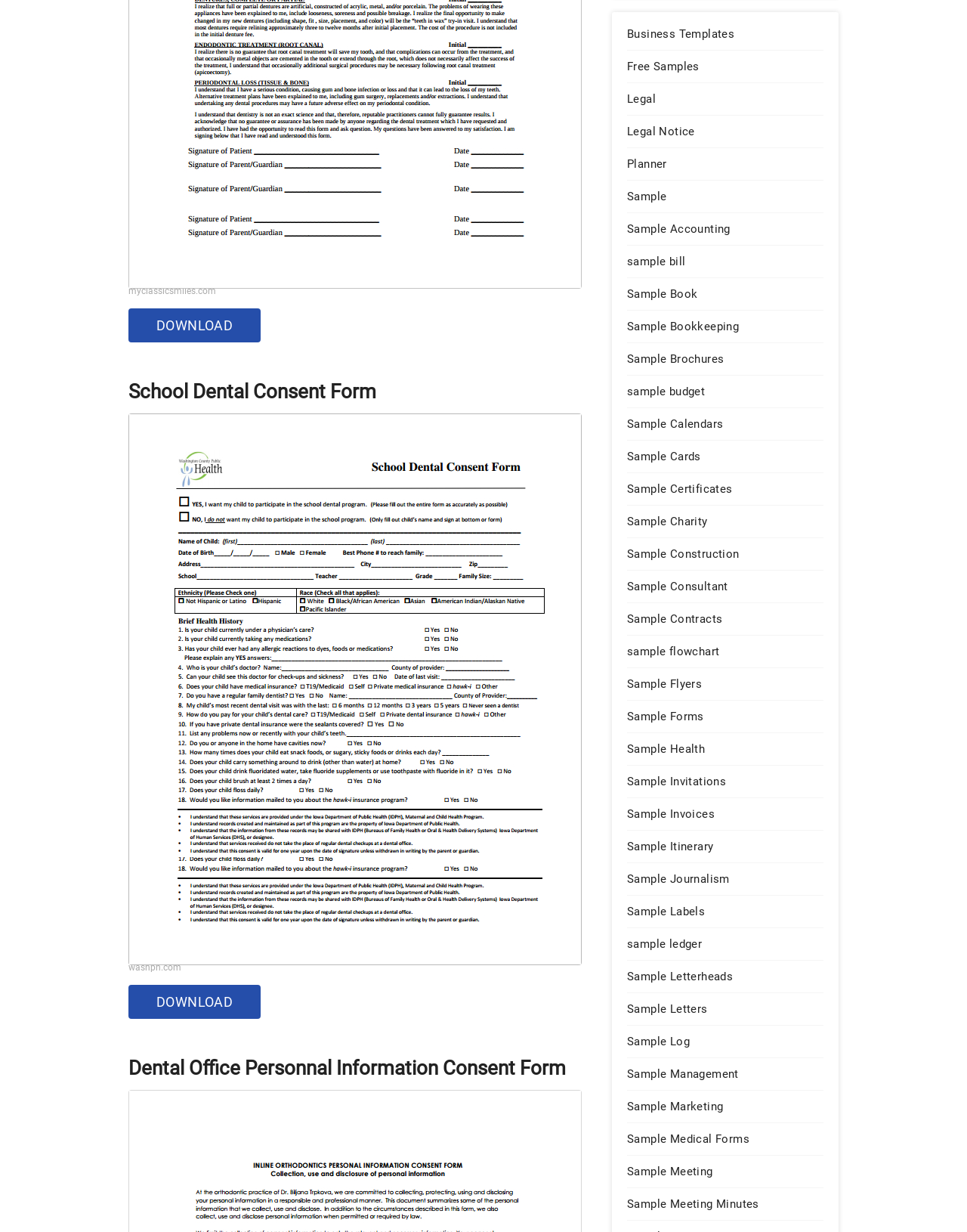Bounding box coordinates are to be given in the format (top-left x, top-left y, bottom-right x, bottom-right y). All values must be floating point numbers between 0 and 1. Provide the bounding box coordinate for the UI element described as: Business Templates

[0.648, 0.022, 0.852, 0.033]